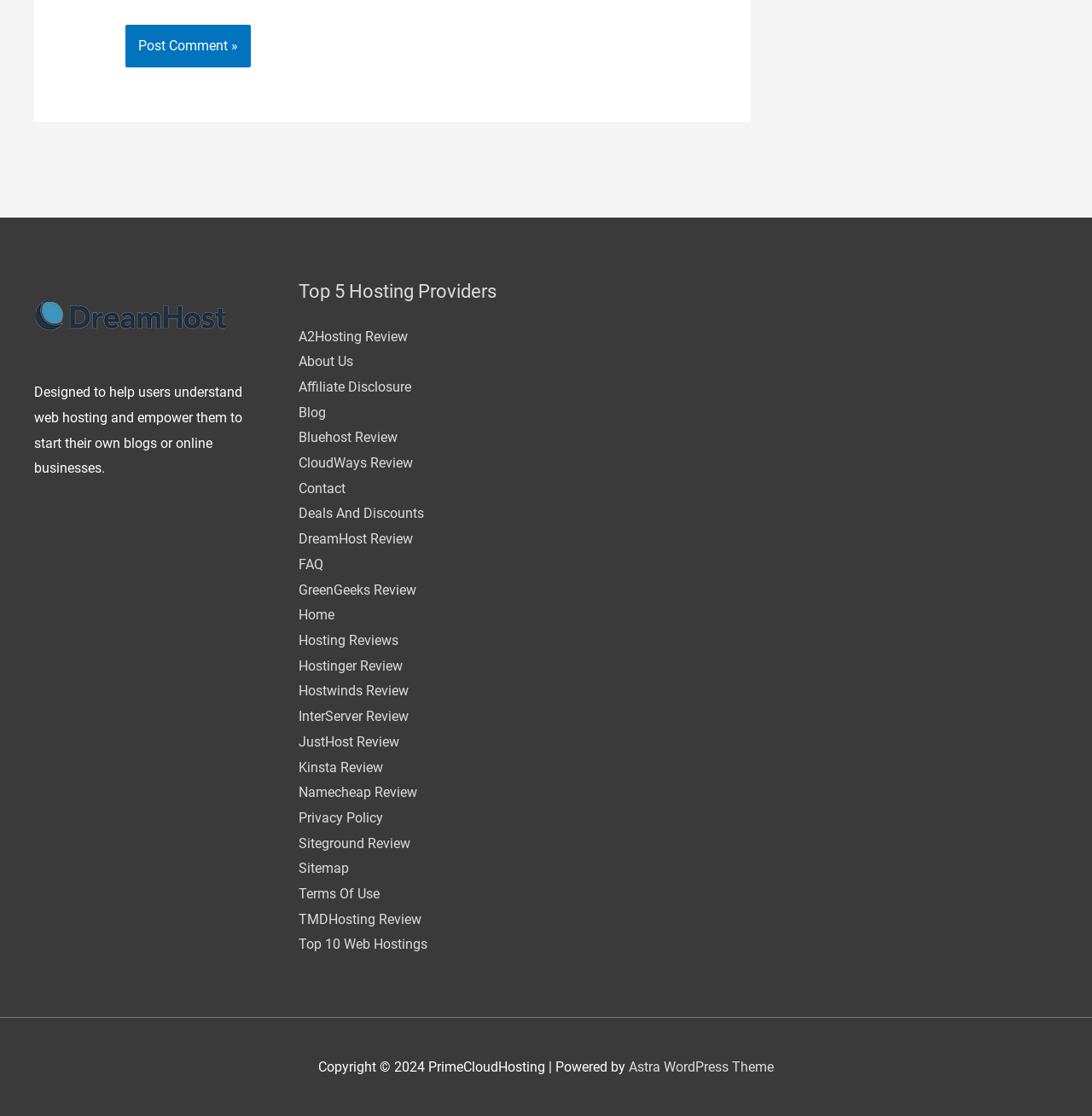What year is the copyright for this website?
Please respond to the question with a detailed and informative answer.

The static text 'Copyright © 2024' is located at the bottom of the webpage, indicating that the copyright for this website is for the year 2024.